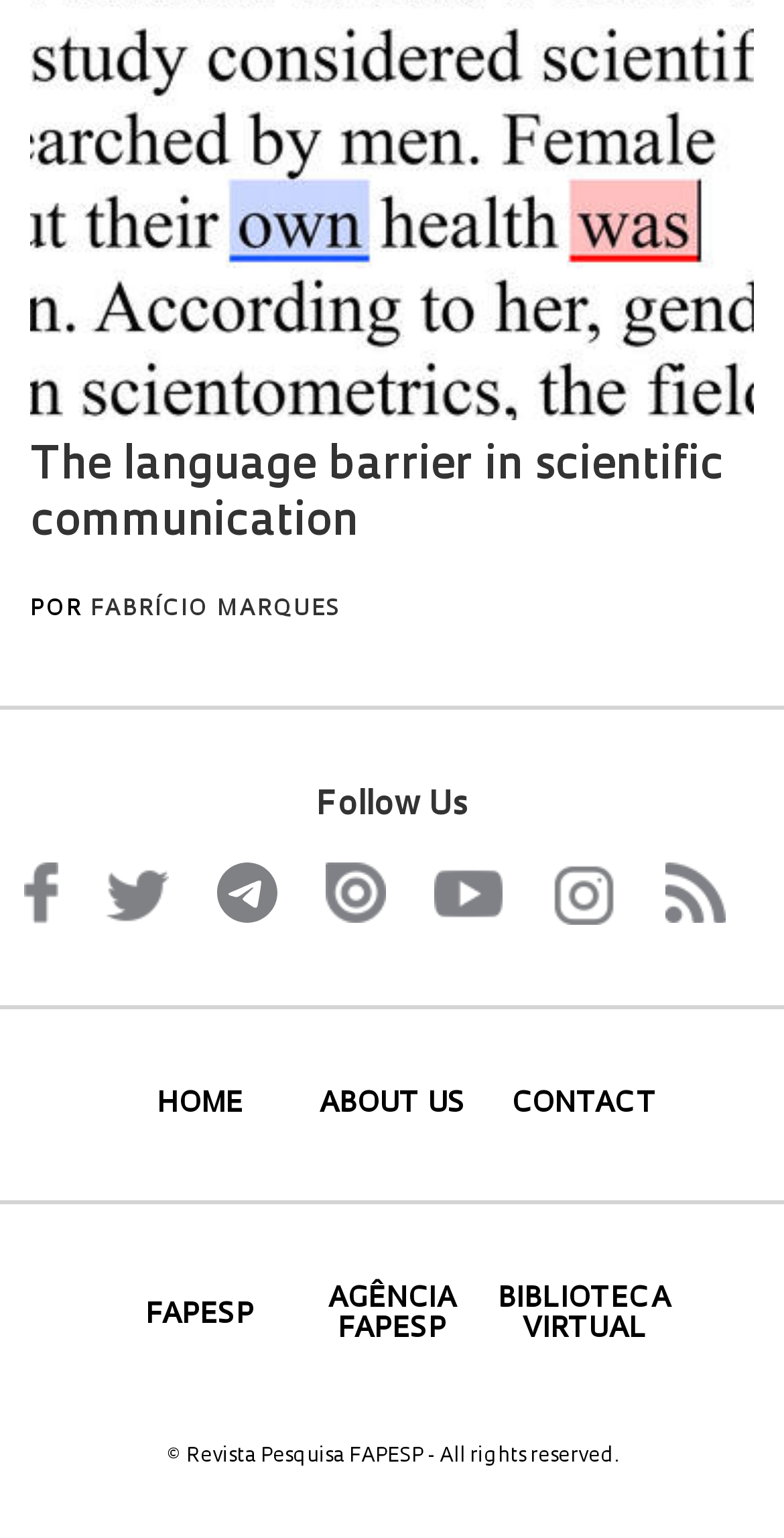How many main navigation links are there?
Examine the webpage screenshot and provide an in-depth answer to the question.

I counted the main navigation links and found that there are four links: 'HOME', 'ABOUT US', 'CONTACT', and 'FAPESP'.